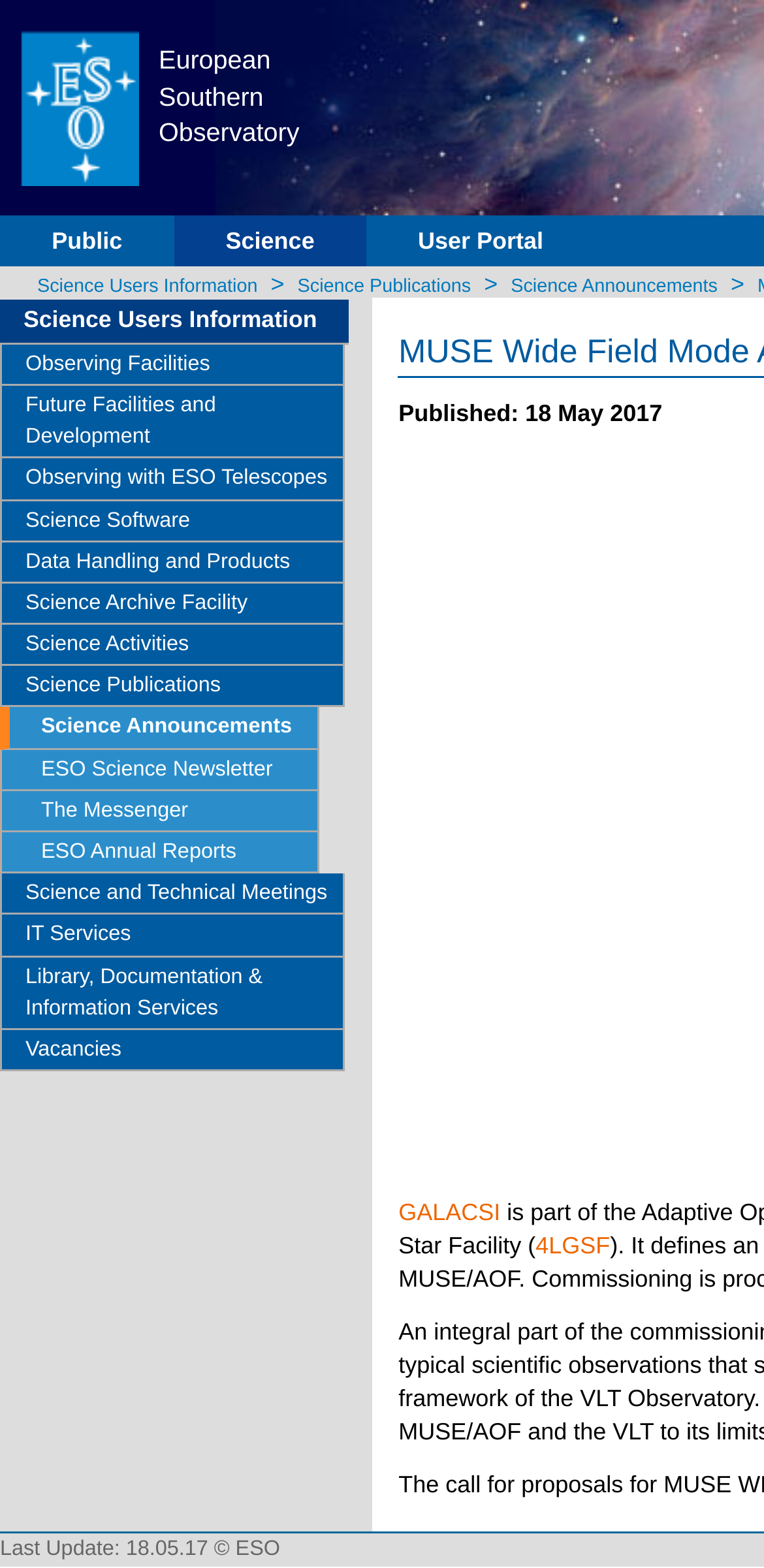Kindly determine the bounding box coordinates of the area that needs to be clicked to fulfill this instruction: "visit HOME page".

None